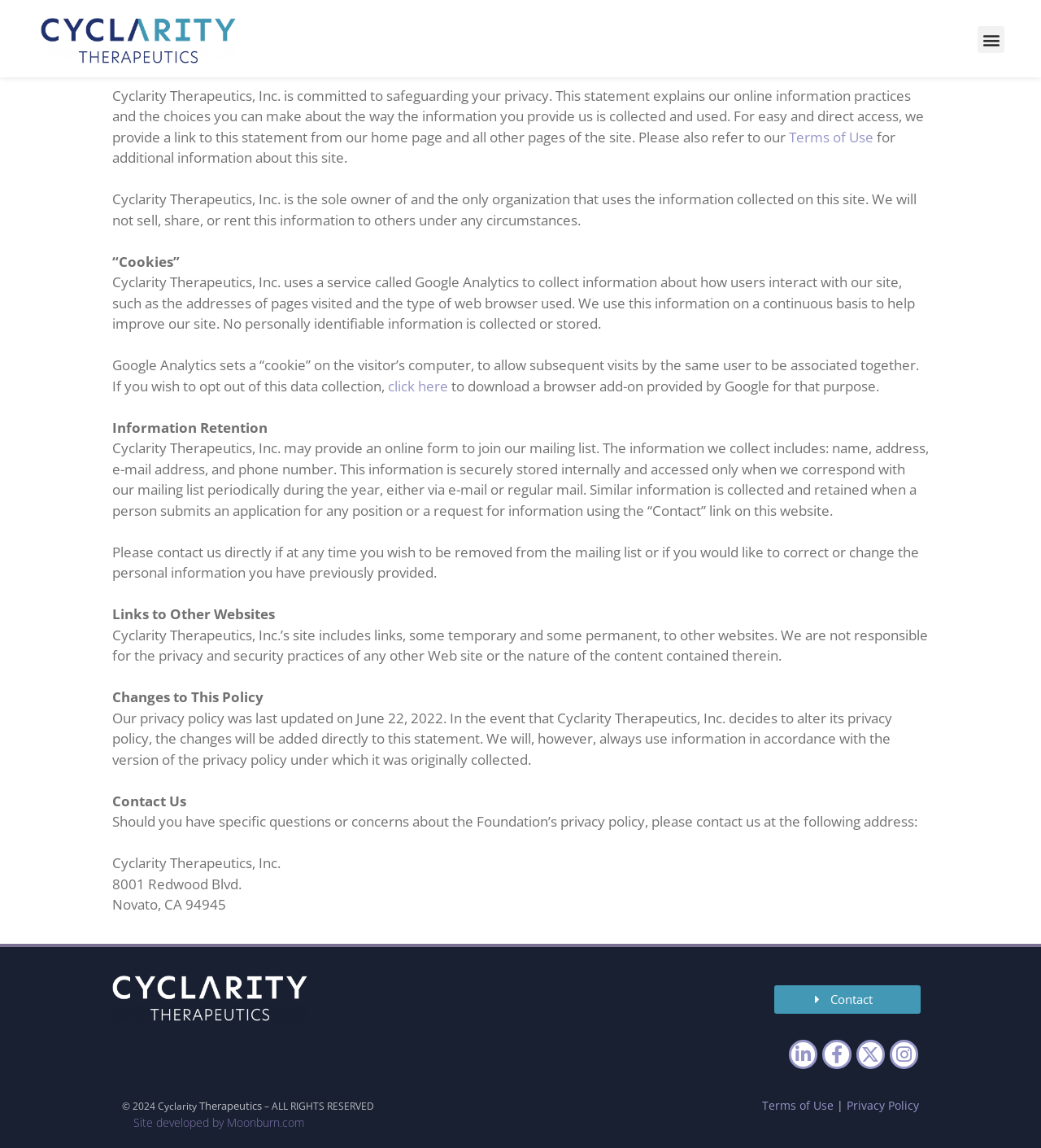Determine the bounding box coordinates for the area that should be clicked to carry out the following instruction: "Click the Contact link".

[0.744, 0.859, 0.884, 0.883]